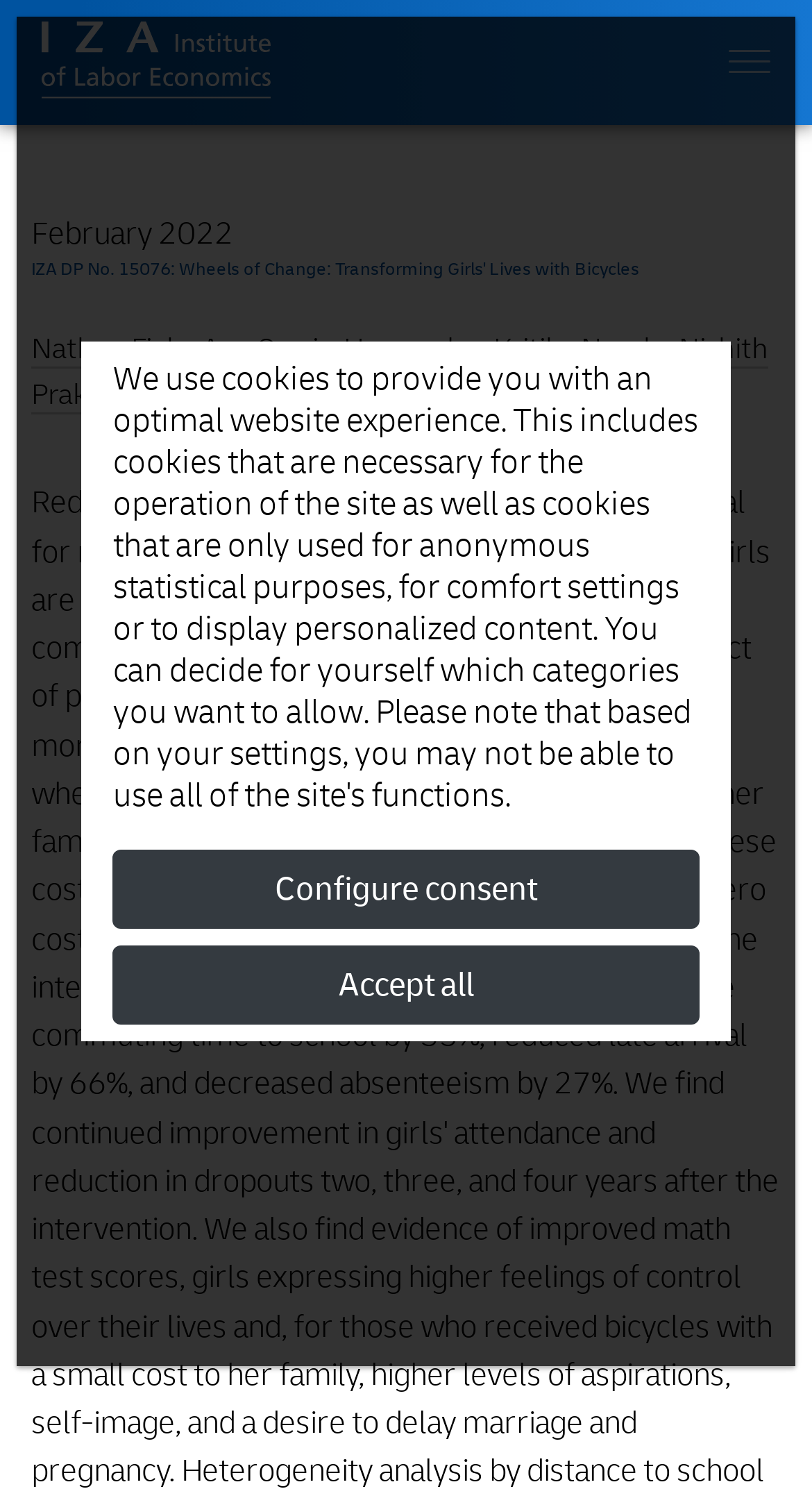Respond concisely with one word or phrase to the following query:
What is the name of the institute mentioned on the webpage?

IZA - Institute of Labor Economics